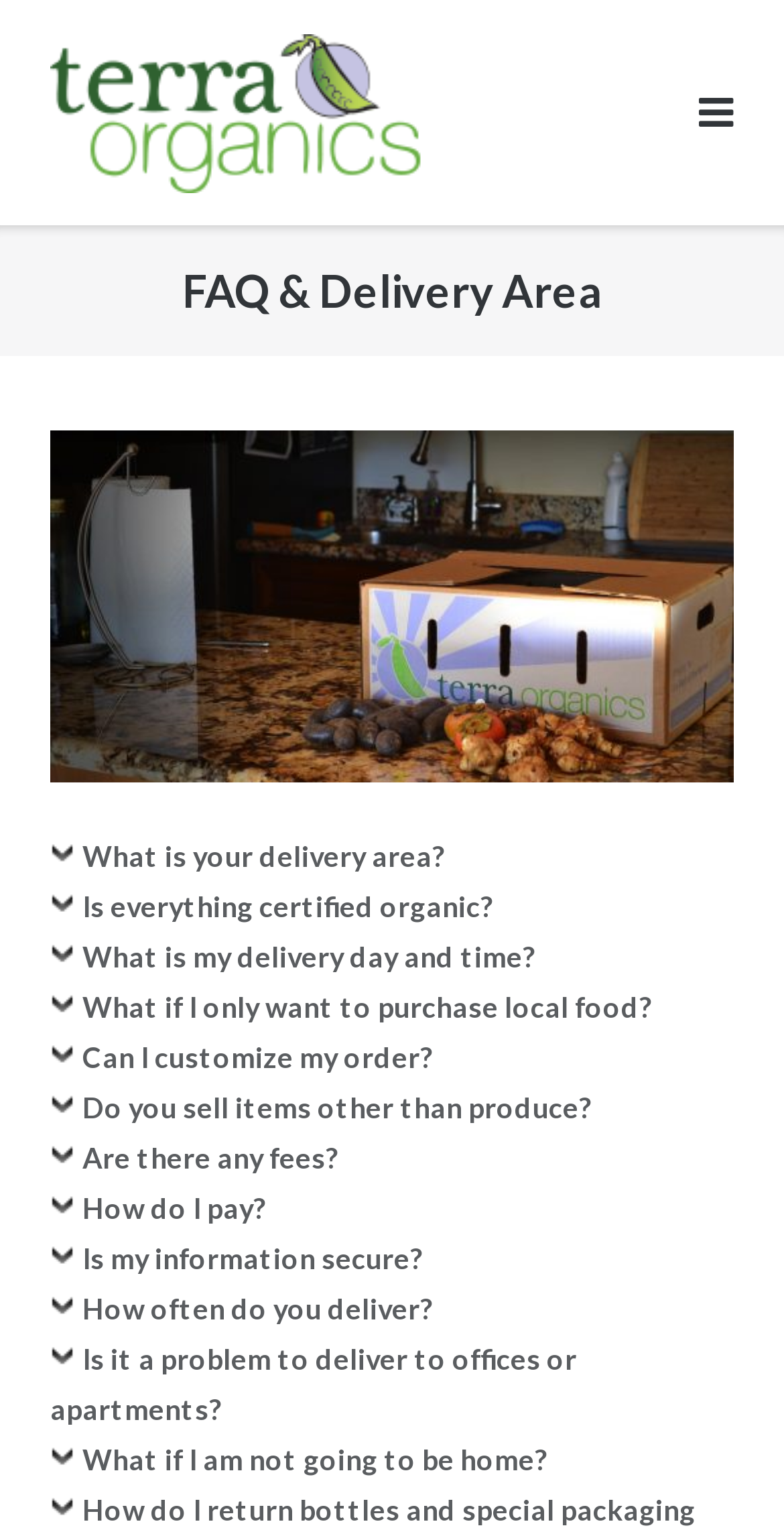What is the logo of the website?
Offer a detailed and full explanation in response to the question.

I found the logo by looking at the top-left corner of the webpage, where I saw an image with the text 'Home Delivery of Organic Produce and More'.